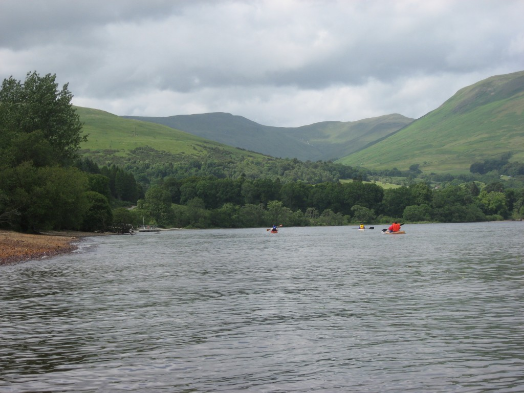Describe the image thoroughly.

The image captures a serene landscape by a tranquil body of water, surrounded by lush greenery and rolling hills. In the foreground, gentle waves ripple across the lake's surface, reflecting the subdued light of an overcast sky. On the left, a pebbled shore leads to a cluster of trees that provide a natural frame for the scene. 

In the distance, several kayakers can be seen leisurely paddling on the water, their brightly colored vessels adding a pop of vibrancy to the tranquil setting. The backdrop features majestic hills, their slopes covered in a rich tapestry of greenery, creating a beautiful contrast against the cloudy sky. This peaceful oasis appears to be an ideal spot for outdoor enthusiasts and nature lovers, offering an almost idyllic escape into the heart of nature. The scene is titled "Looking to Glen Finlas," suggesting that this picturesque location is part of the larger Glen Finlas area, known for its natural beauty and opportunities for exploration.